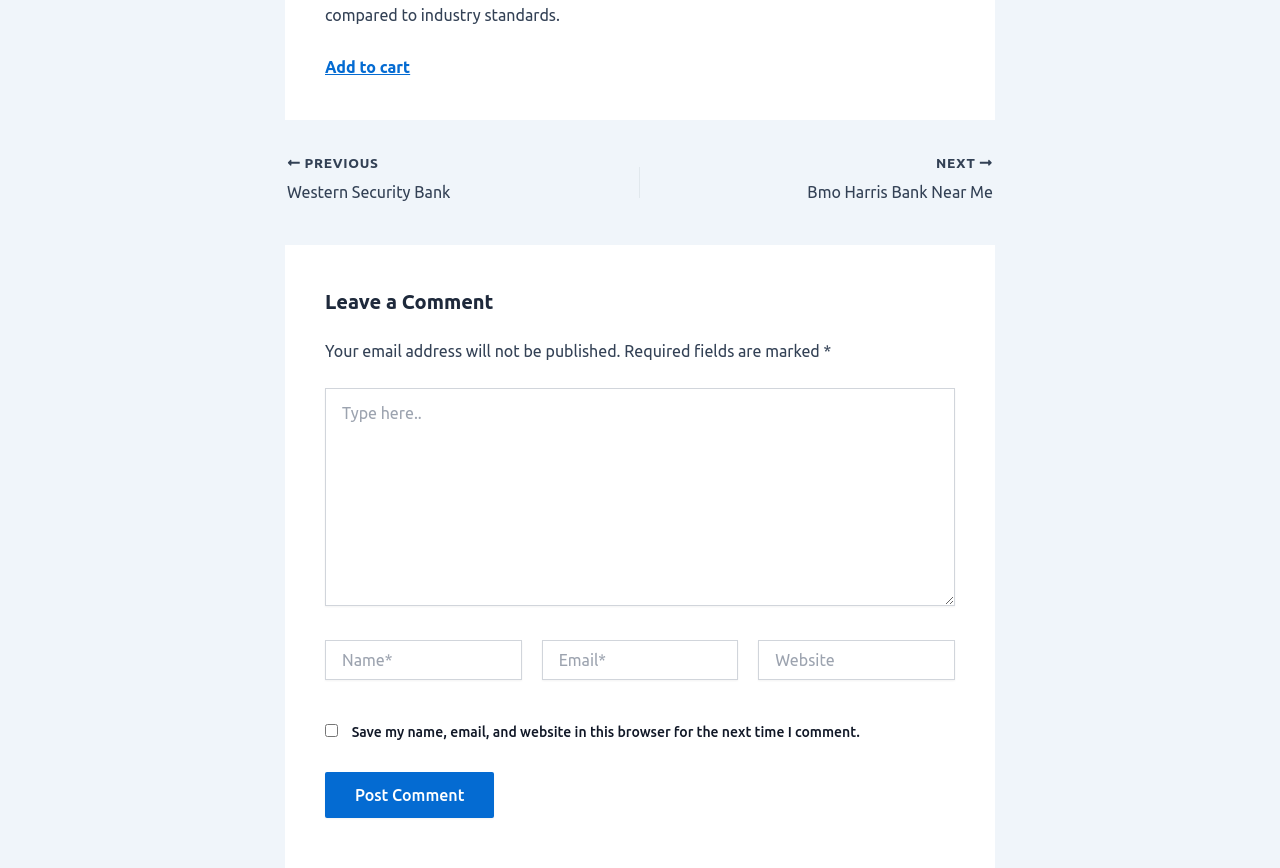What is the purpose of the 'Save my name, email, and website in this browser' checkbox?
Please answer the question with as much detail as possible using the screenshot.

This checkbox is located below the comment form and allows users to save their name, email, and website information in the browser for future comments. This saves users from having to re-enter their information every time they want to leave a comment.